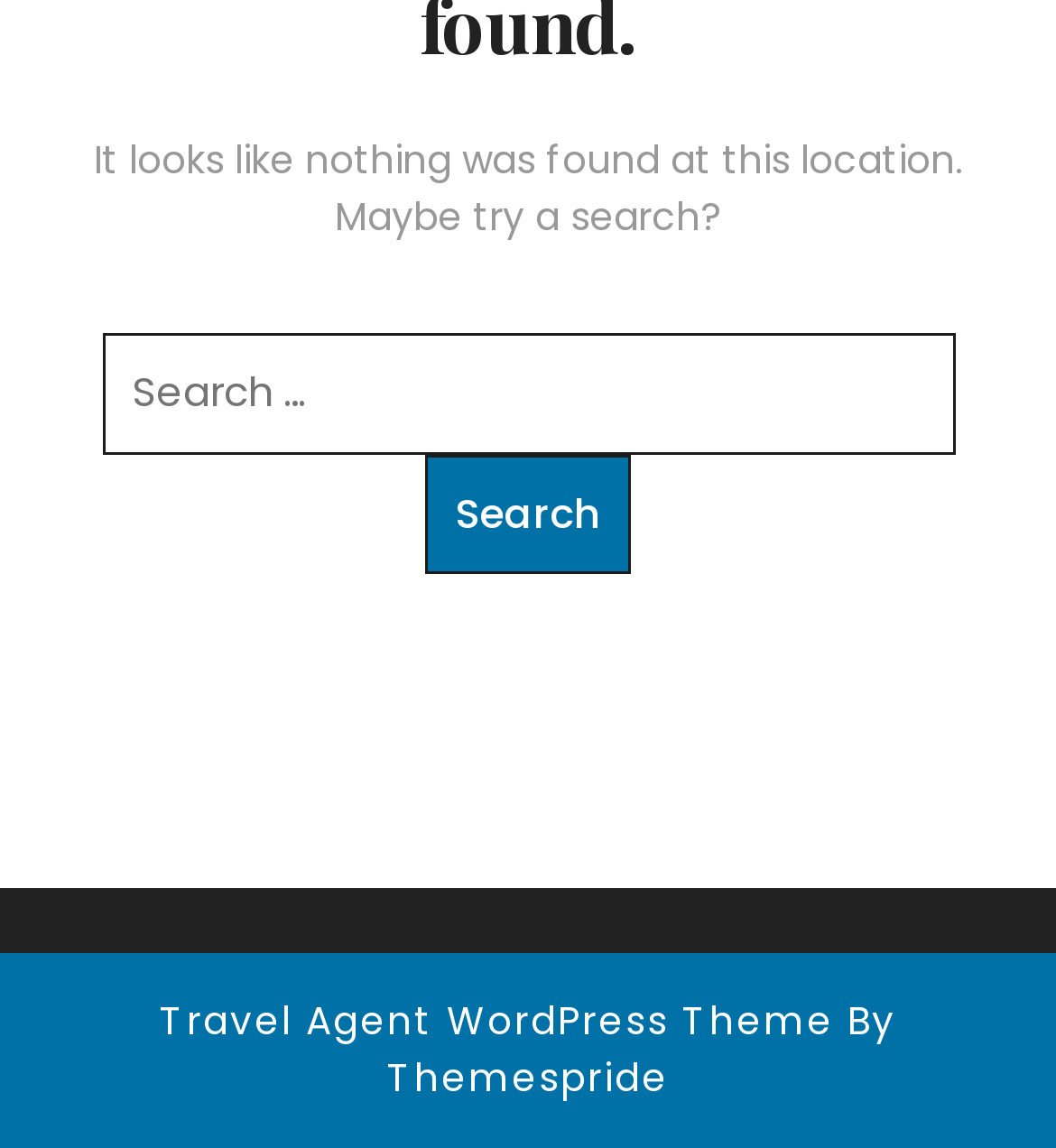Please determine the bounding box coordinates for the element with the description: "Search".

[0.403, 0.396, 0.597, 0.501]